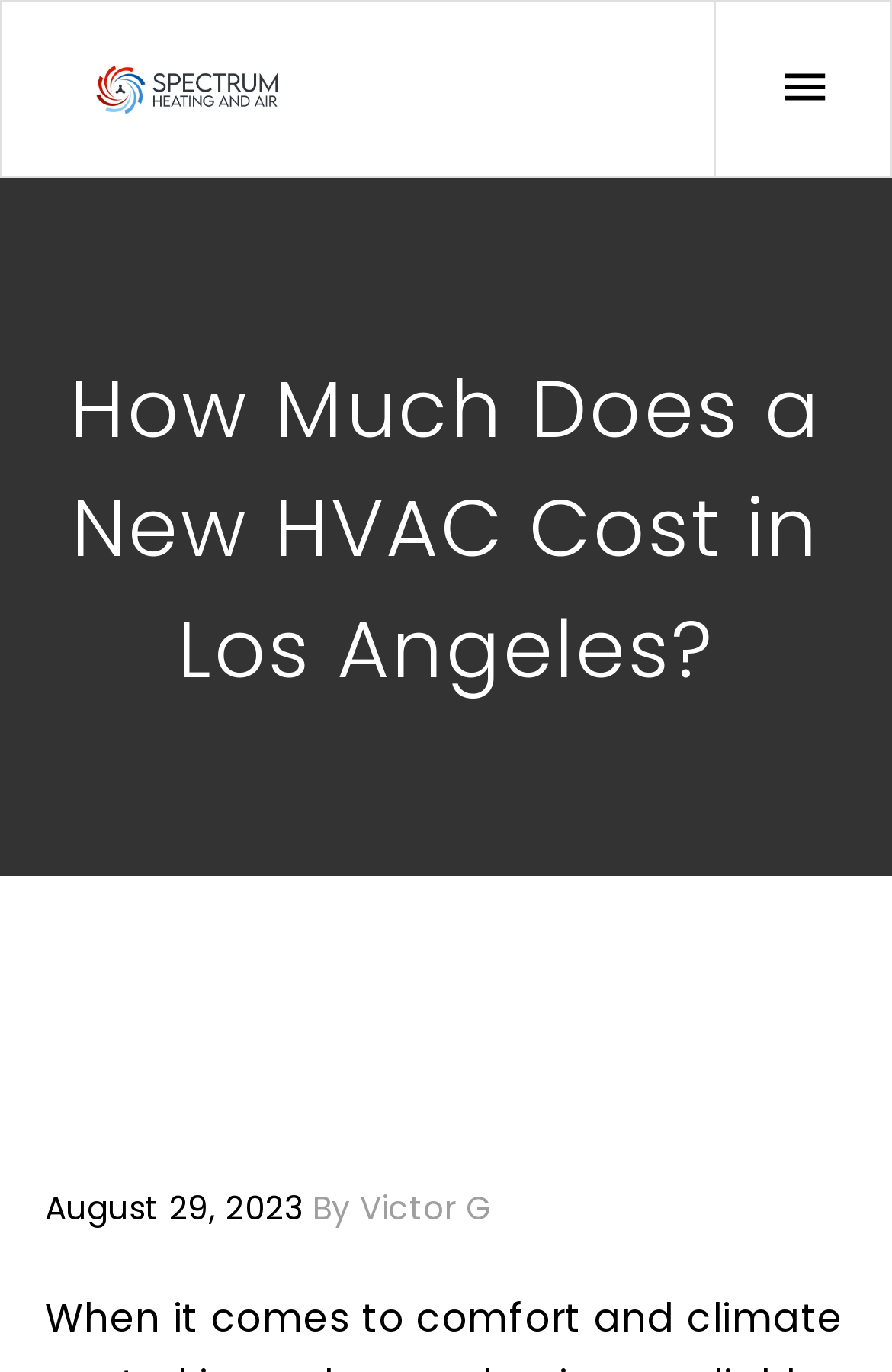Determine the title of the webpage and give its text content.

How Much Does a New HVAC Cost in Los Angeles?